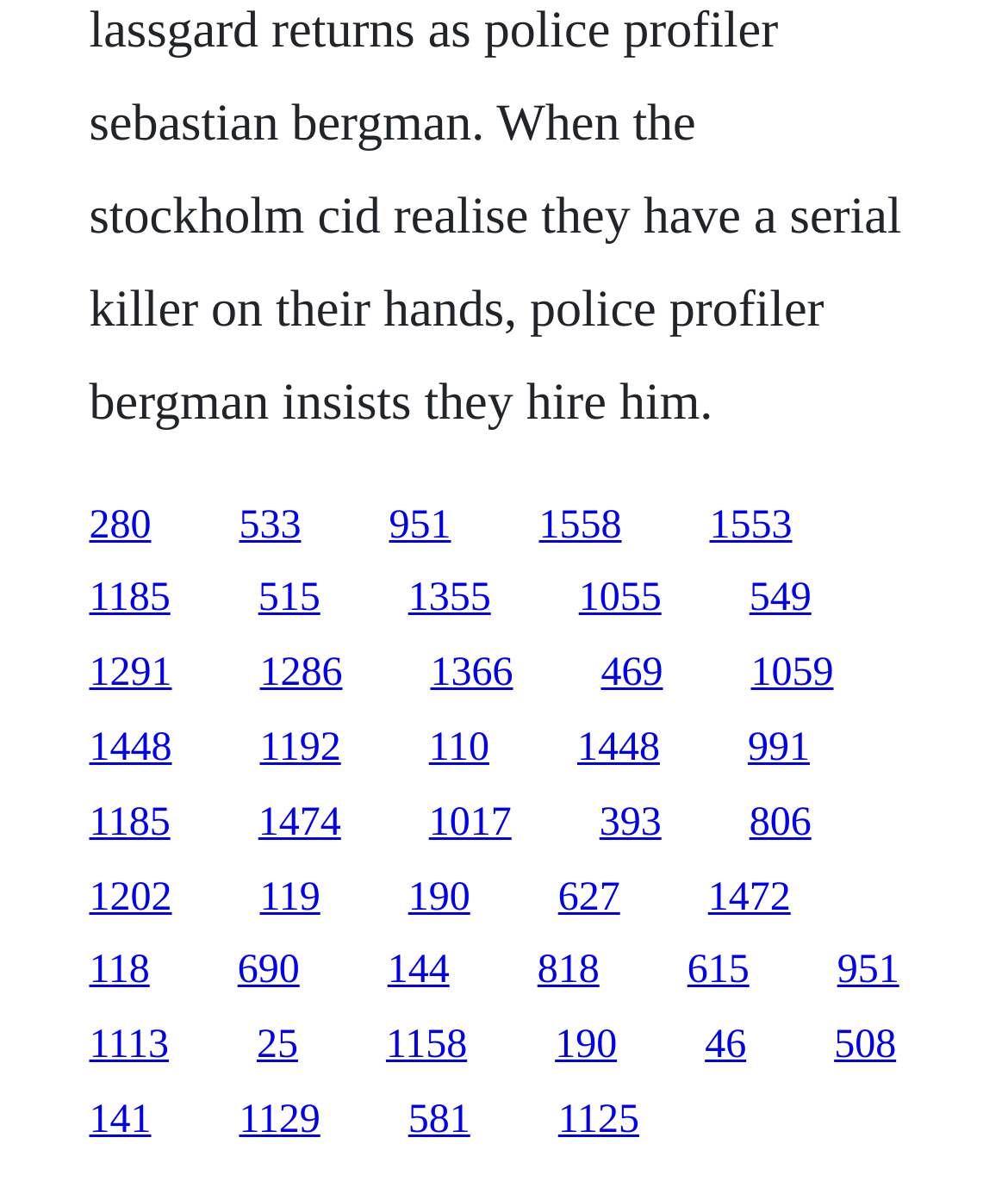Respond to the question below with a single word or phrase:
How many links are located in the top half of the webpage?

15